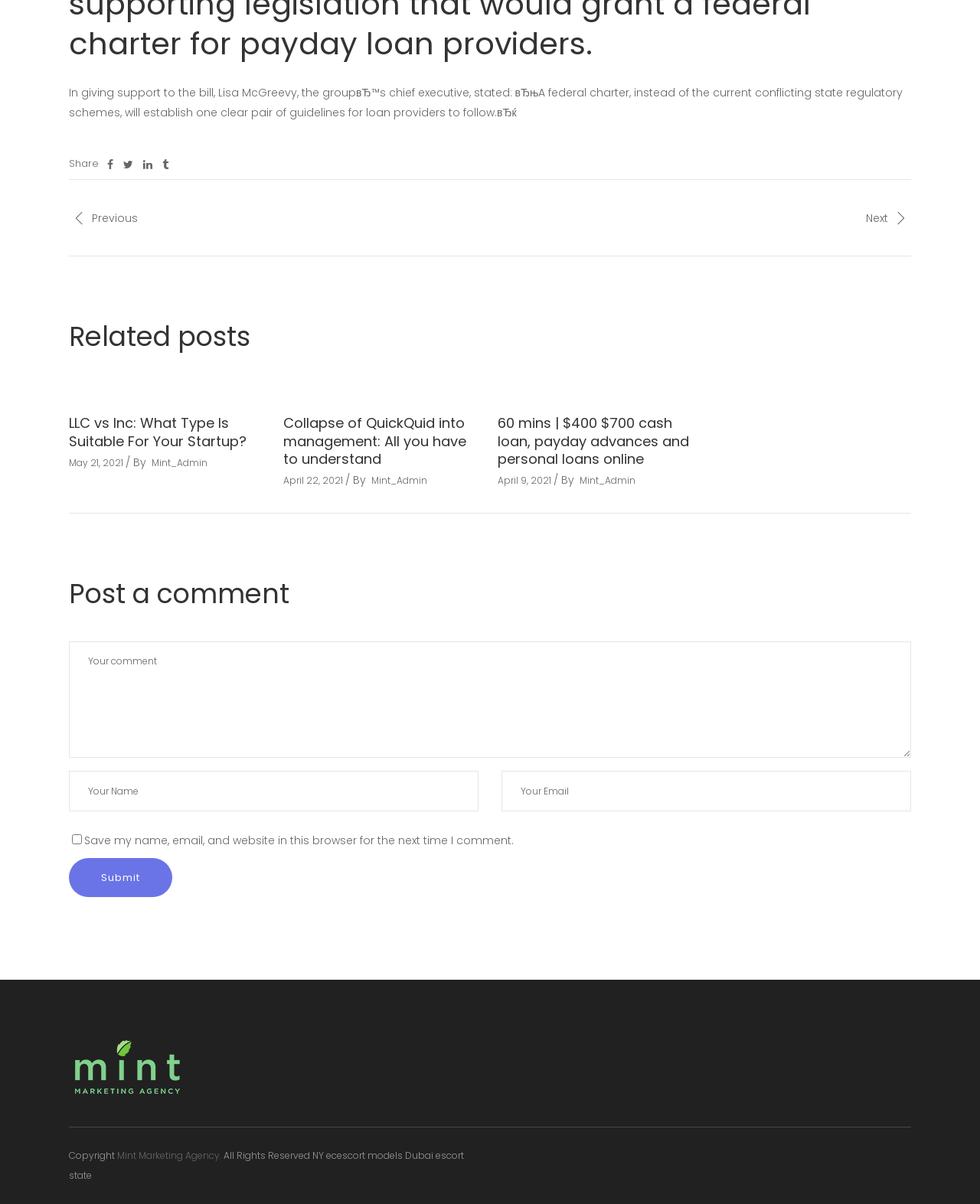Answer the question in a single word or phrase:
How many textboxes are there in the comment section?

3